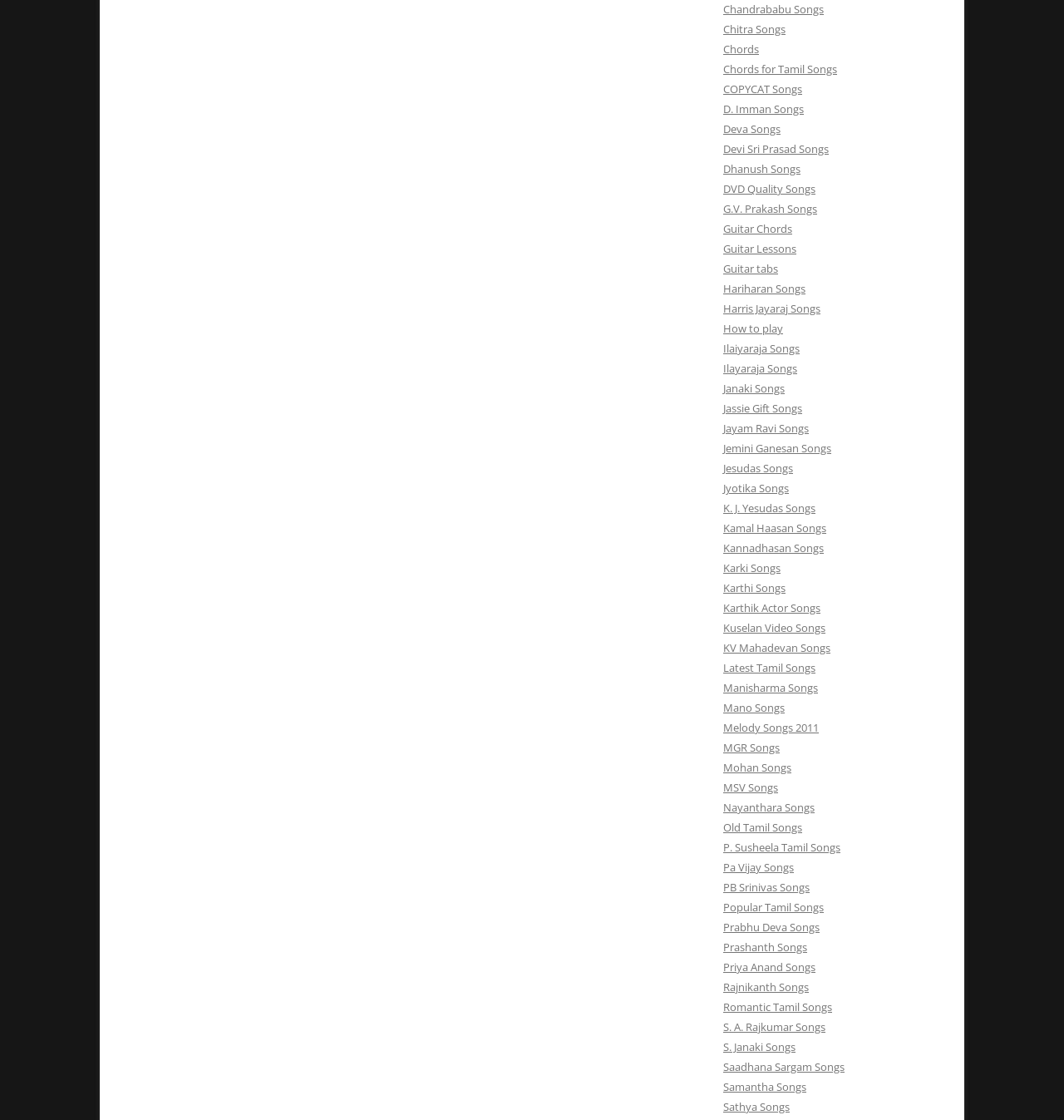Determine the bounding box coordinates for the clickable element to execute this instruction: "Explore Guitar Chords". Provide the coordinates as four float numbers between 0 and 1, i.e., [left, top, right, bottom].

[0.68, 0.198, 0.745, 0.211]